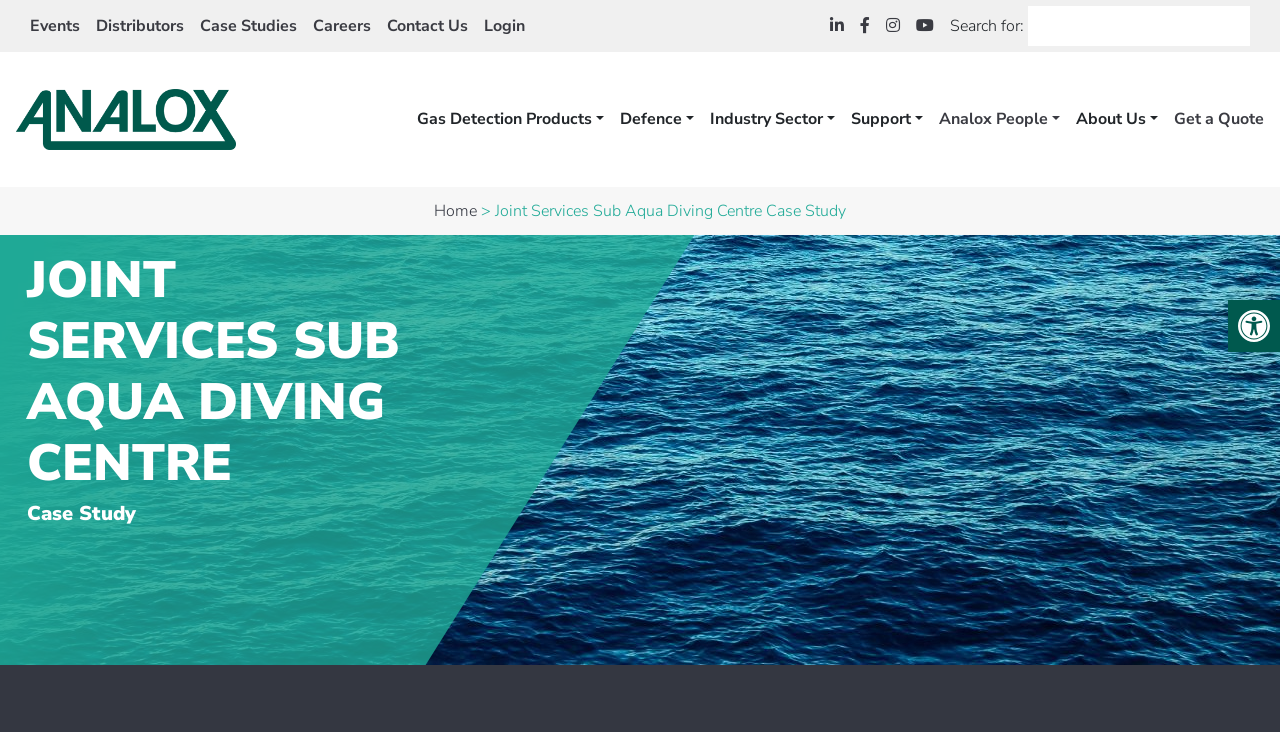What is the text of the first heading on the page?
Based on the visual, give a brief answer using one word or a short phrase.

JOINT SERVICES SUB AQUA DIVING CENTRE